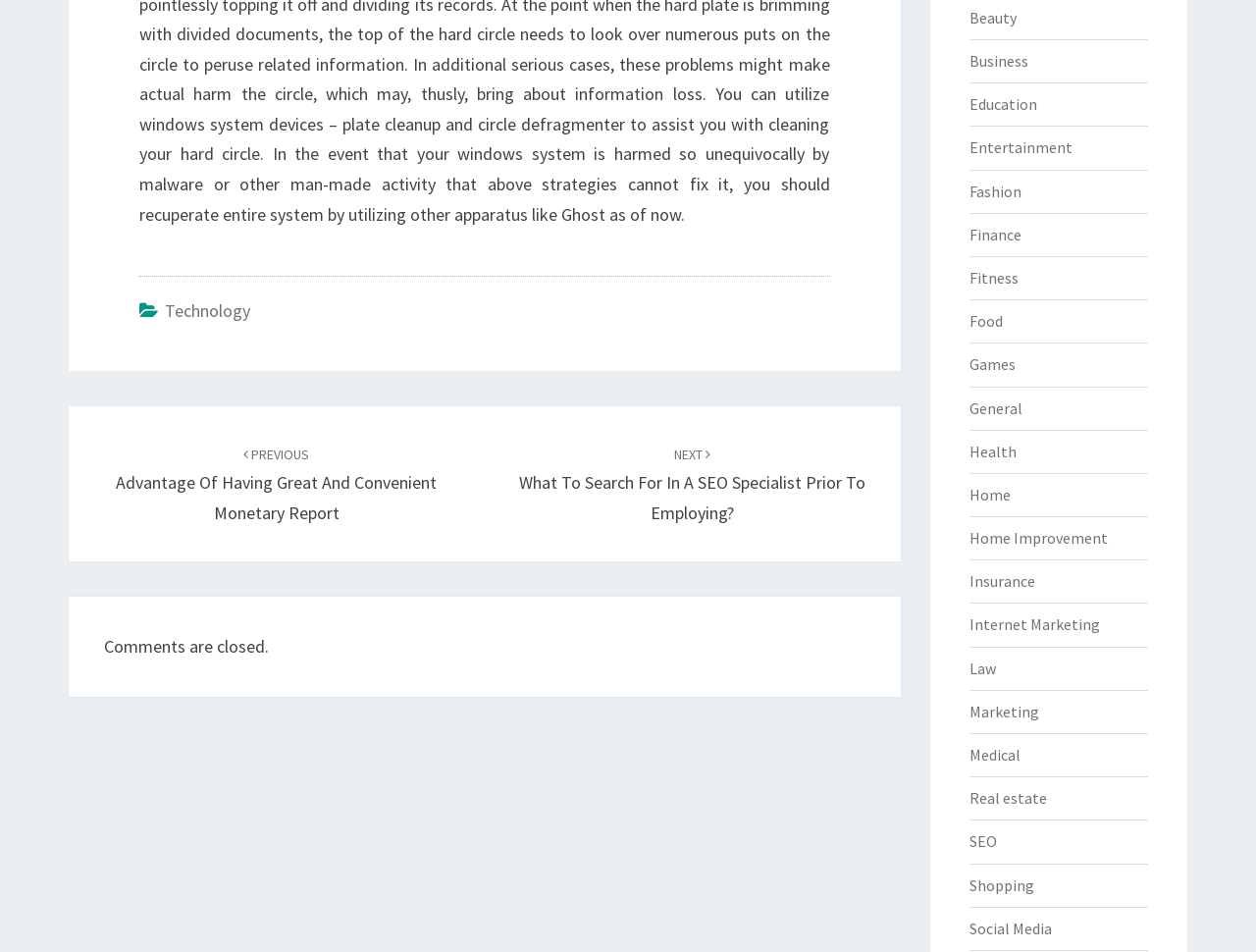Respond to the following question using a concise word or phrase: 
How many categories are listed in the top section?

23